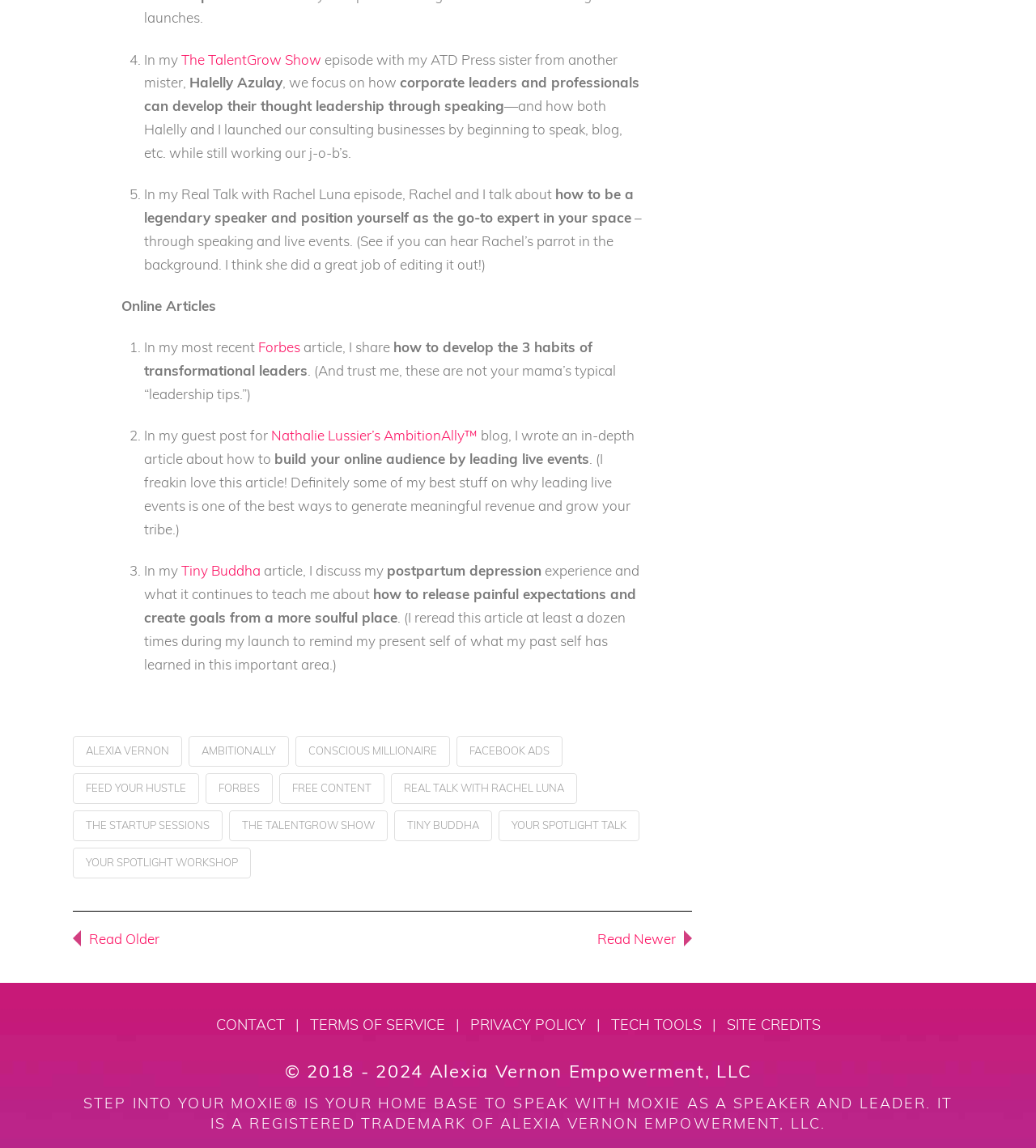Provide a one-word or short-phrase answer to the question:
What is the topic of the article with Halelly Azulay?

Thought leadership